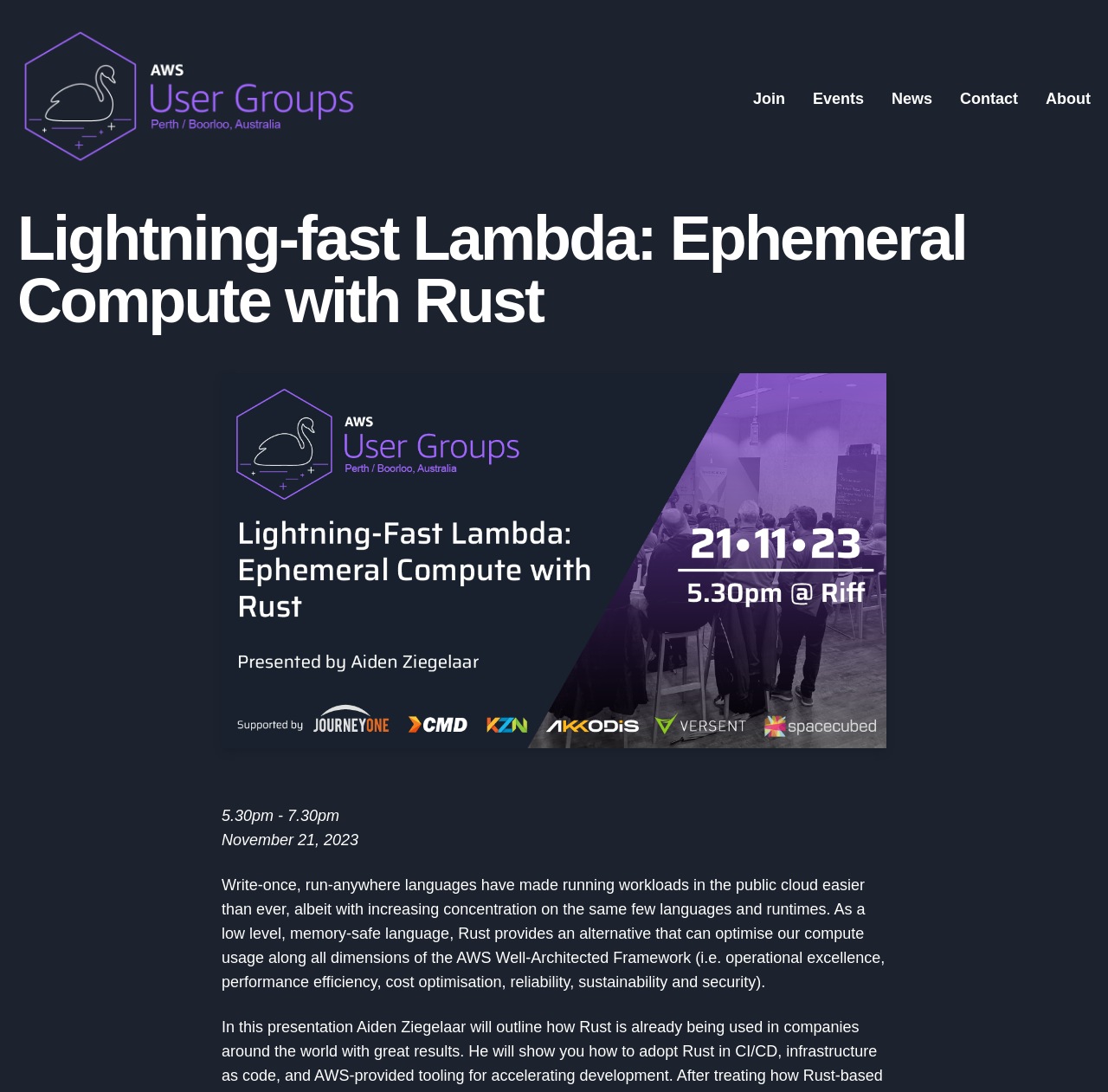Provide a thorough summary of the webpage.

The webpage is dedicated to the AWS User Group in Perth/Boorloo, Australia. At the top left corner, there is a logo of the group. Below the logo, there are five headings: "Join", "Events", "News", "Contact", and "About", each with a corresponding link. These headings are aligned horizontally and take up the top section of the page.

The main content of the page is focused on an event titled "Lightning-fast Lambda: Ephemeral Compute with Rust". This event is announced with a large heading at the top center of the page. Below the heading, there is a cover image related to the event, taking up a significant portion of the page.

To the right of the cover image, there are three lines of text: "5.30pm - 7.30pm" and "November 21, 2023", indicating the time and date of the event. Below these lines, there is a lengthy paragraph describing the event, which discusses the benefits of using Rust as a low-level, memory-safe language for optimizing compute usage in the public cloud.

Overall, the webpage is well-organized, with clear headings and concise text, making it easy to navigate and understand the content.